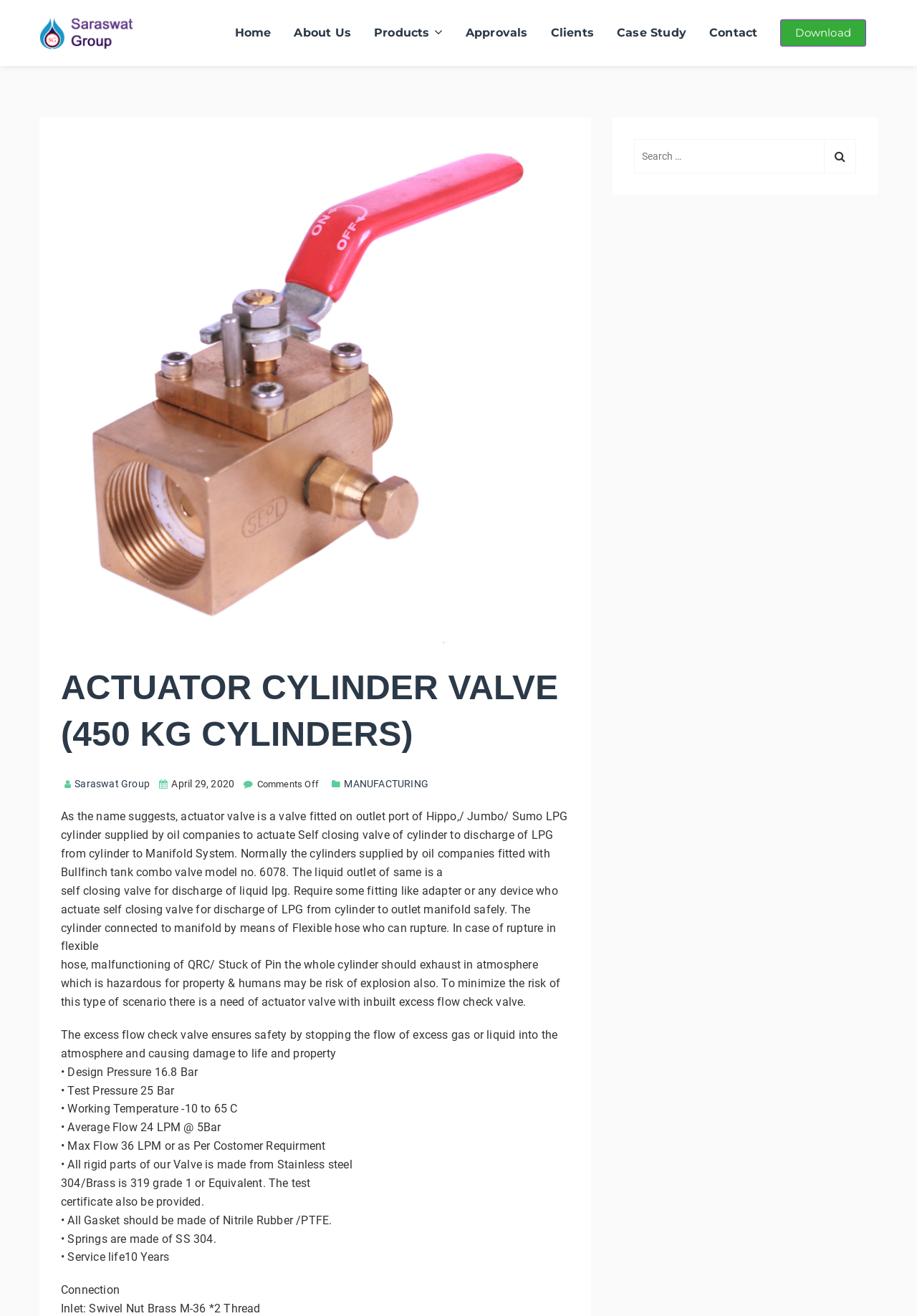Please identify the bounding box coordinates of where to click in order to follow the instruction: "Search for a keyword".

[0.691, 0.106, 0.934, 0.132]